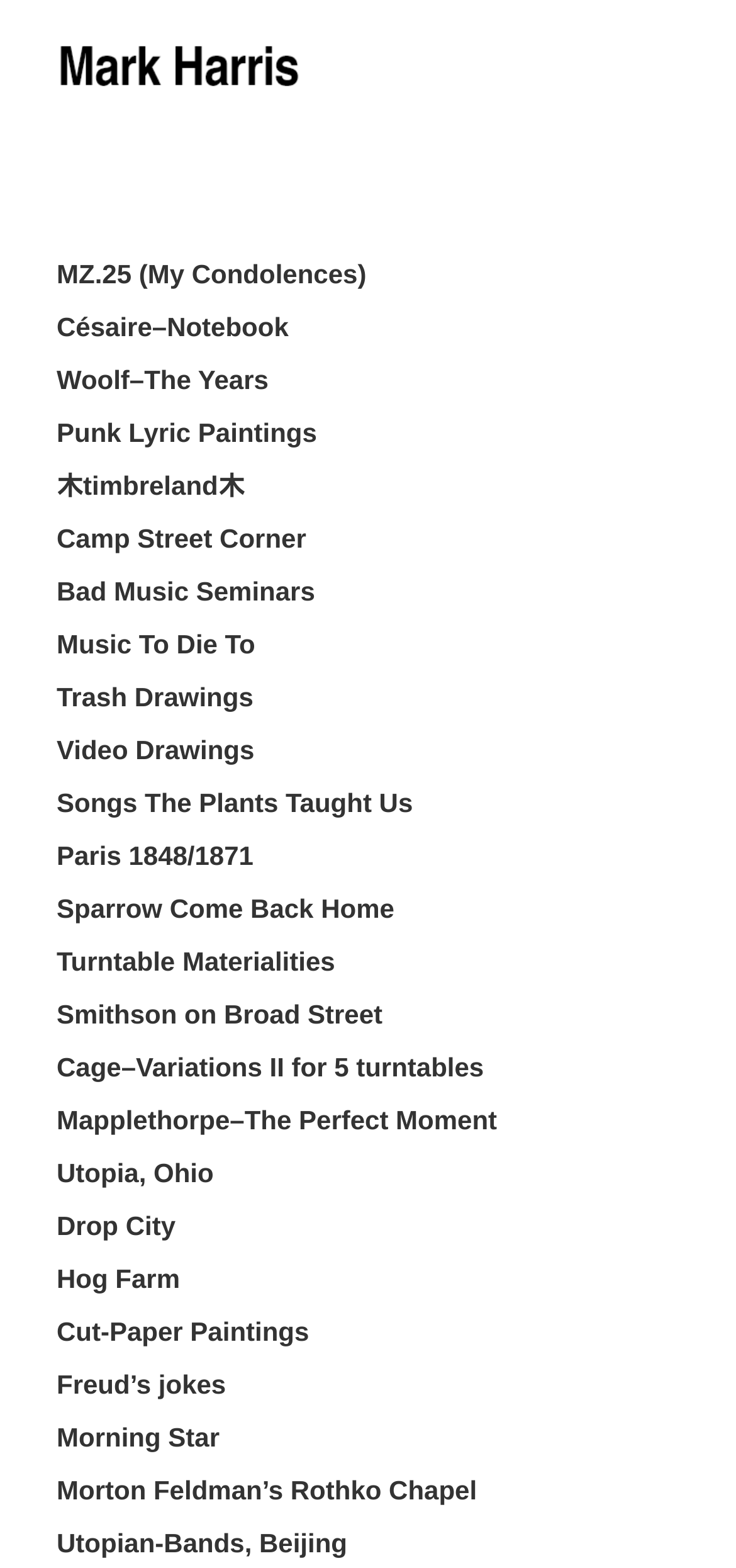Please identify the bounding box coordinates of the clickable element to fulfill the following instruction: "Visit MZ.25 (My Condolences)". The coordinates should be four float numbers between 0 and 1, i.e., [left, top, right, bottom].

[0.077, 0.165, 0.498, 0.184]